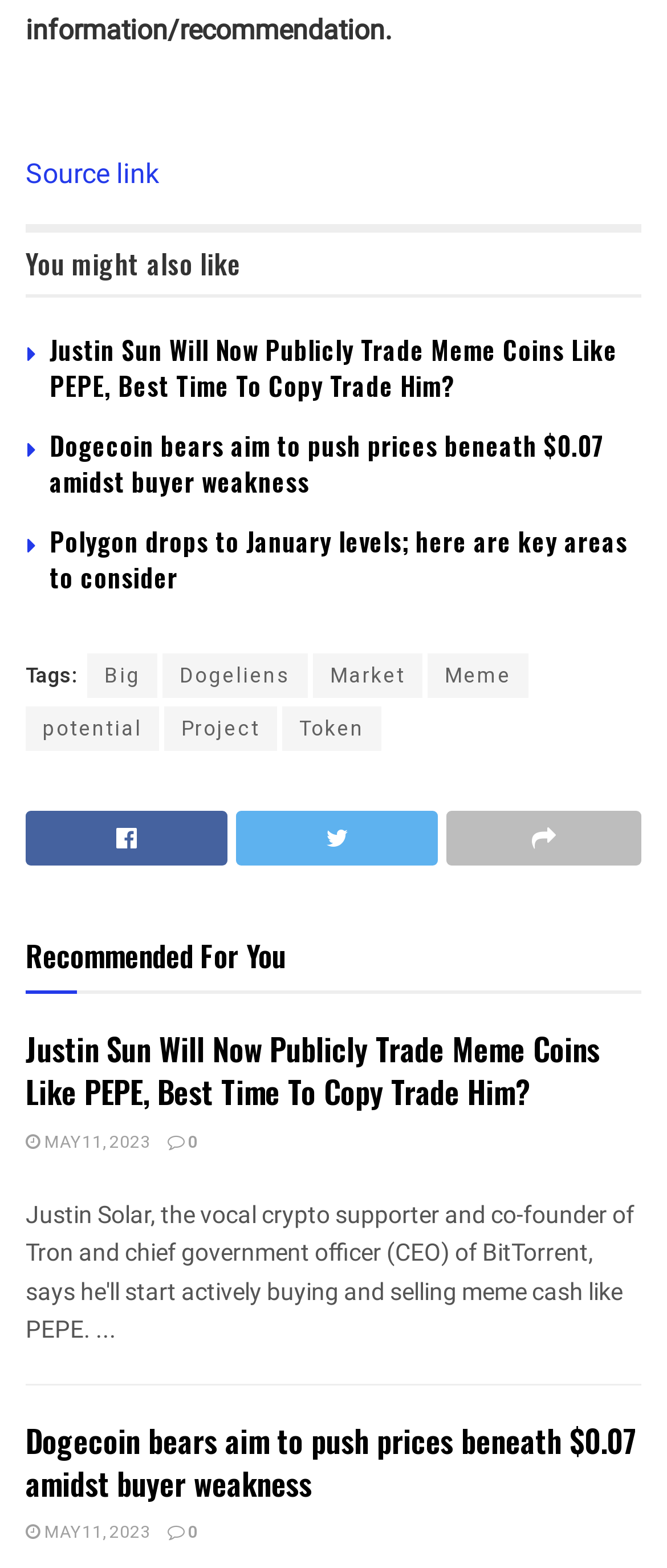Find the bounding box coordinates for the HTML element described in this sentence: "May 11, 2023". Provide the coordinates as four float numbers between 0 and 1, in the format [left, top, right, bottom].

[0.038, 0.97, 0.226, 0.985]